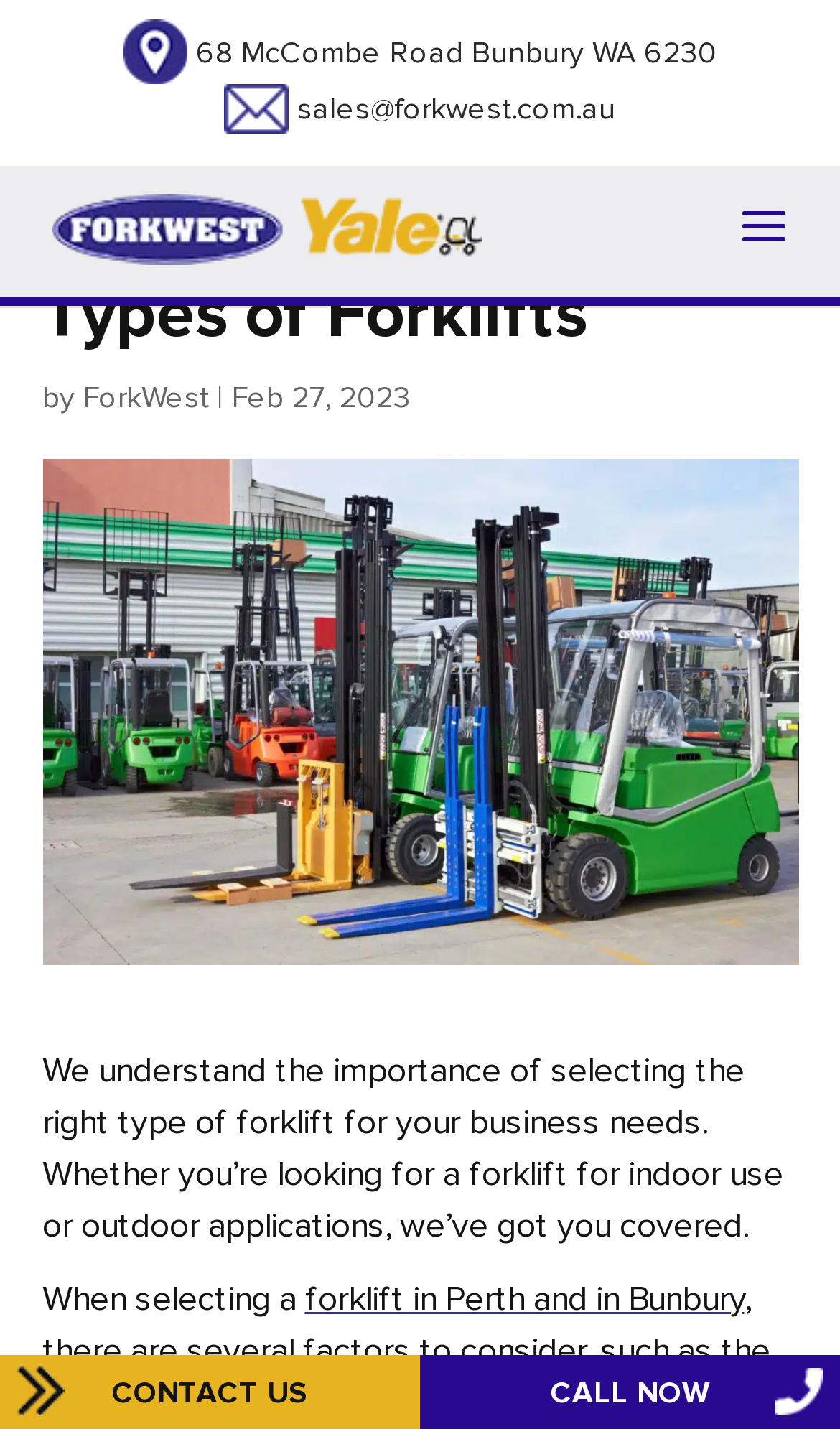Please provide the main heading of the webpage content.

Types of Forklifts